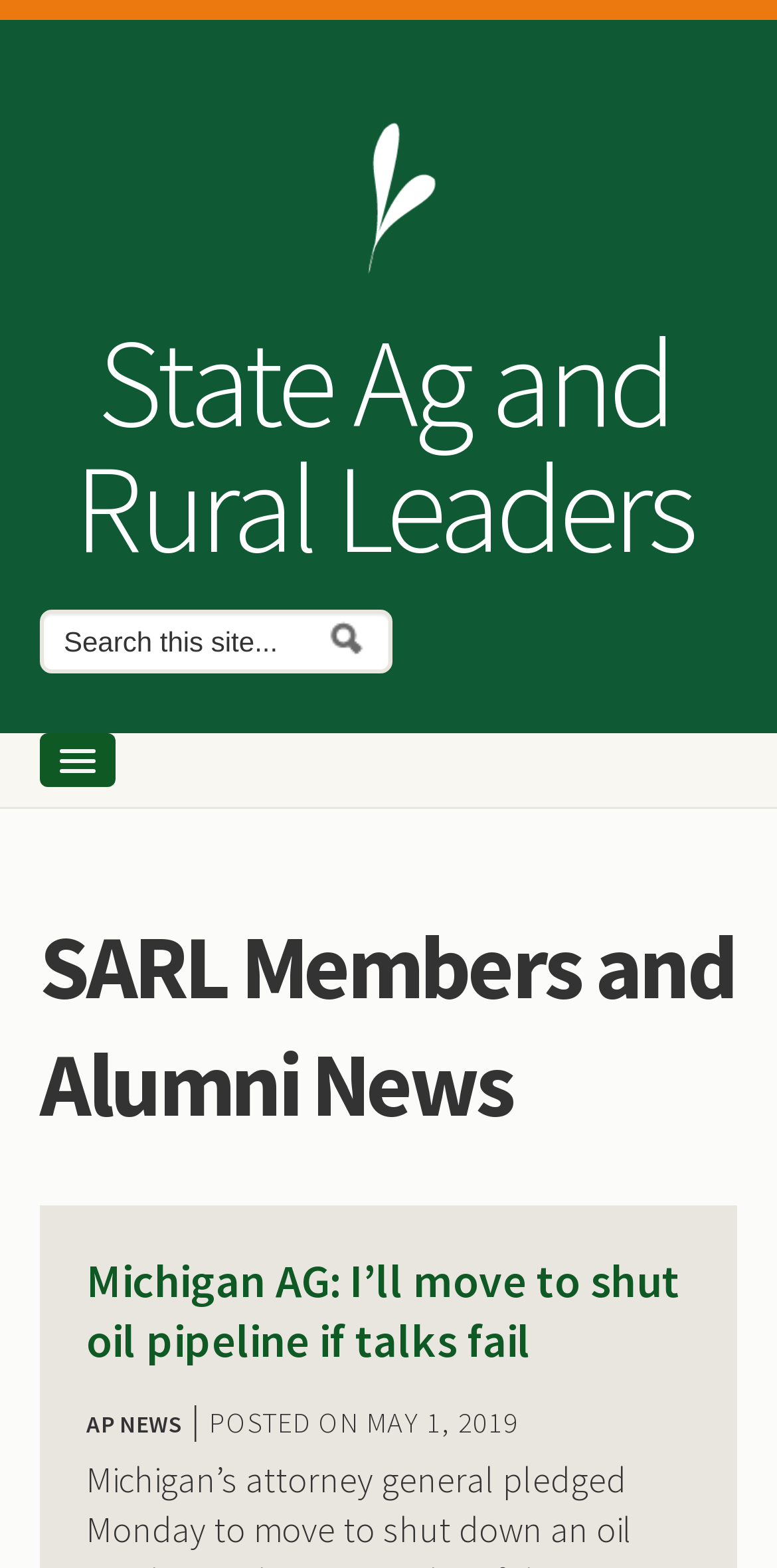Use a single word or phrase to respond to the question:
What is the purpose of the search form?

To search the site